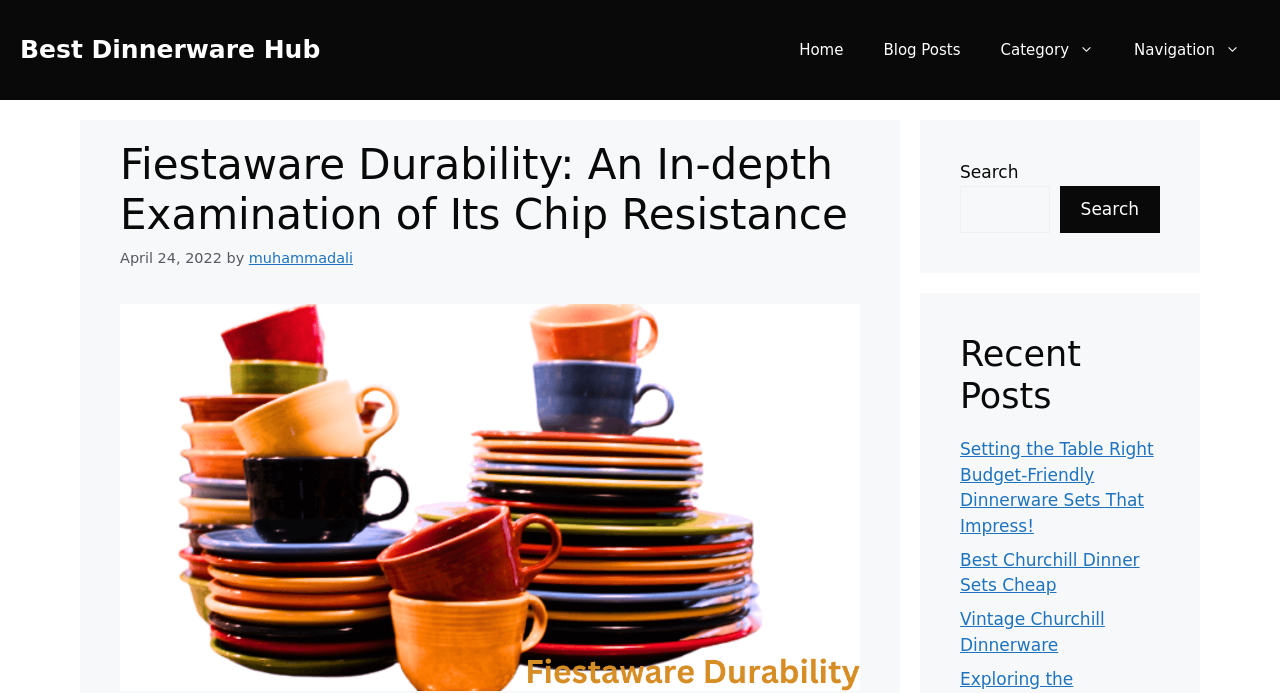Reply to the question below using a single word or brief phrase:
Who is the author of the main article?

muhammadali